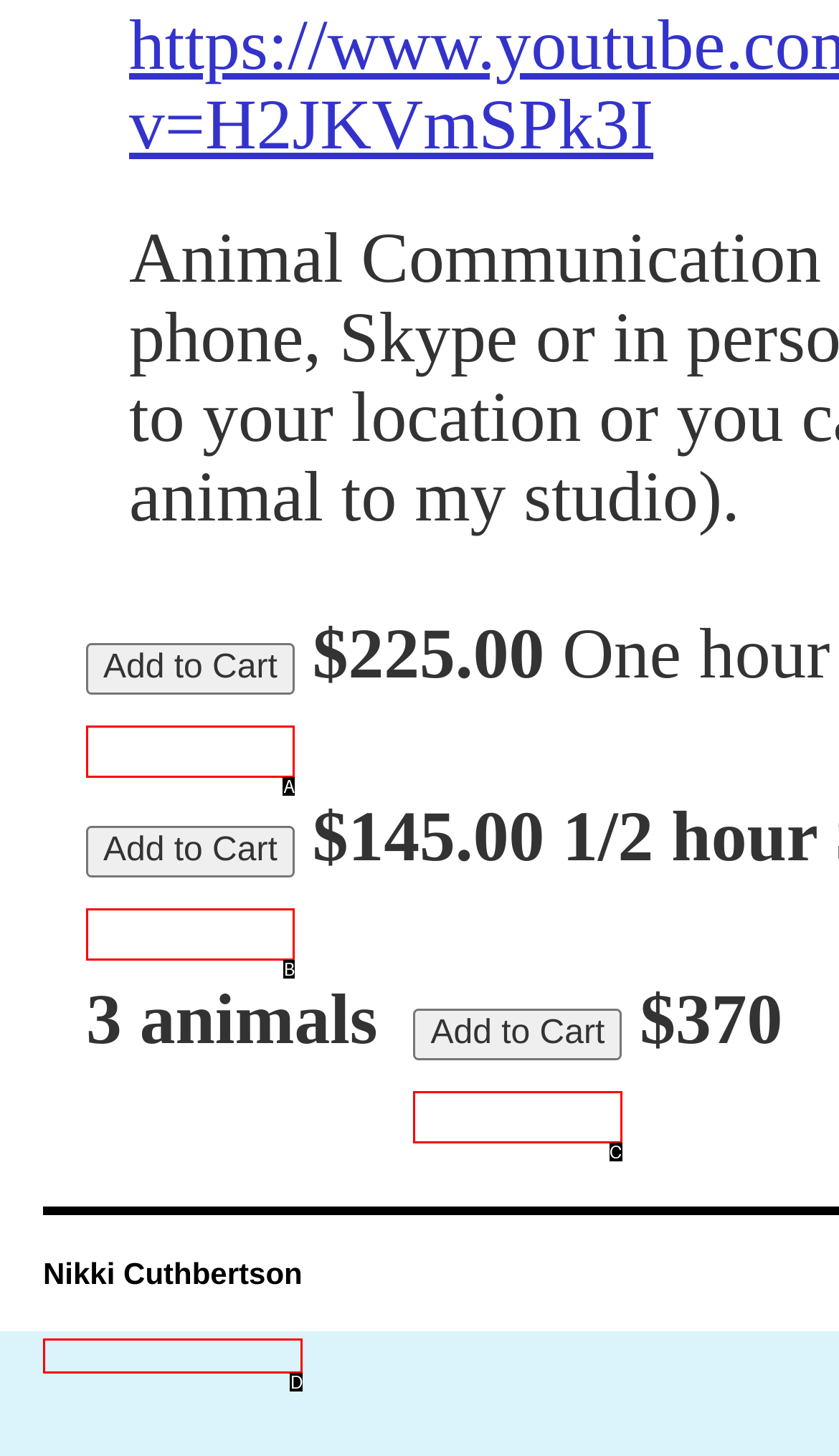From the provided options, which letter corresponds to the element described as: Nikki Cuthbertson
Answer with the letter only.

D